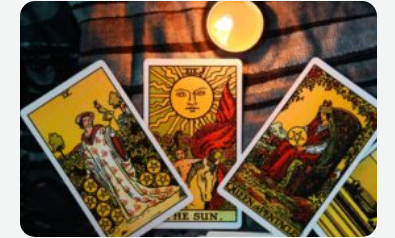Generate an elaborate caption that includes all aspects of the image.

The image features a mystical scene with three tarot cards laid out on a dark, textured surface. At the center is "The Sun" card, characterized by a vibrant sun and a joyful child, symbolizing positivity and enlightenment. Flanking it are two additional tarot cards: to the left, a card depicting a figure in a flowing robe, possibly representing themes of intuition or reflection, and to the right, a regal figure seated on a throne, often associated with authority and power. A lit candle in the background casts a warm glow, adding to the spiritual atmosphere, suggesting a moment of introspection or divination. The arrangement of the cards, combined with the soothing light, creates an inviting and contemplative scene, perfect for exploring deeper insights and guidance.